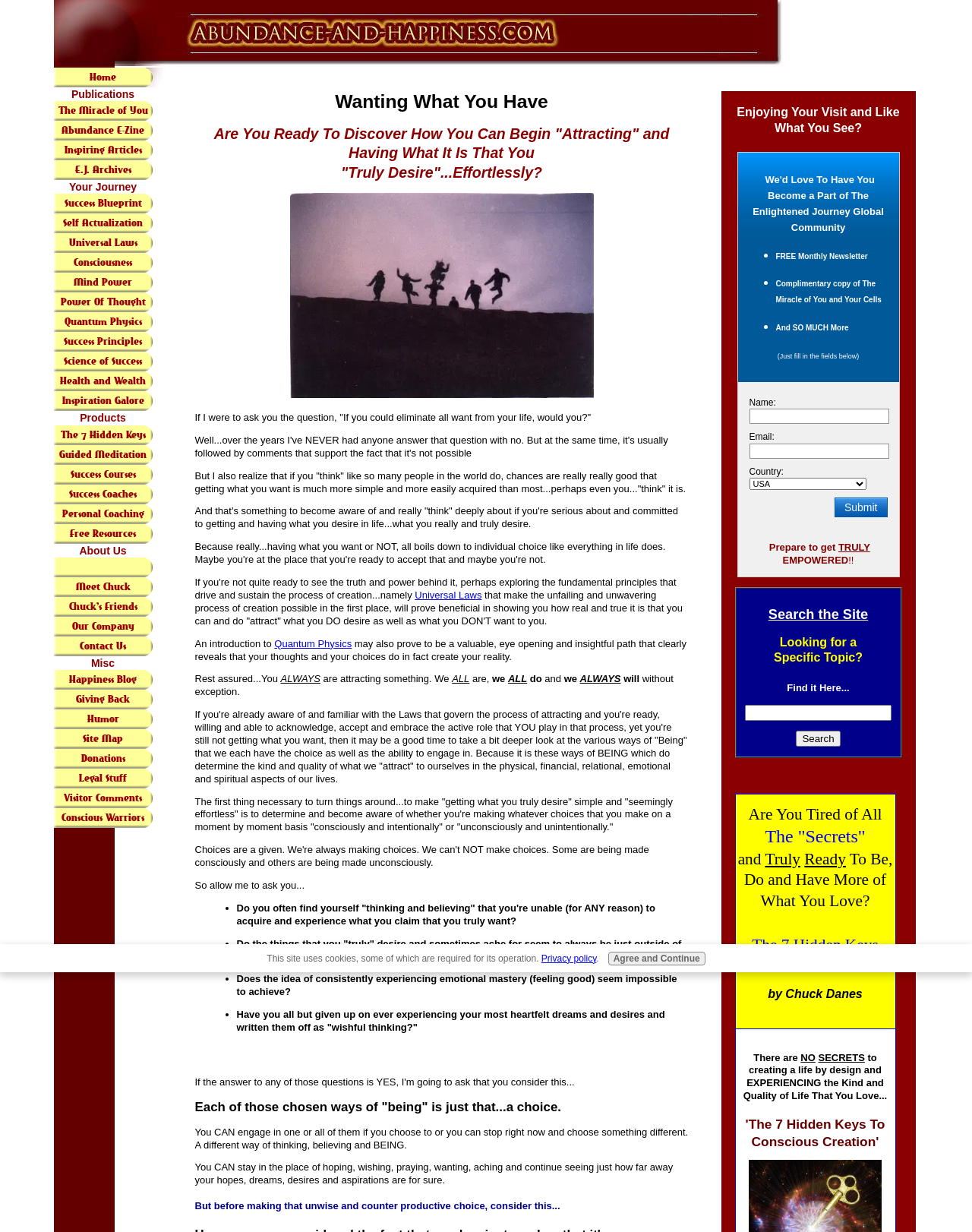Please specify the bounding box coordinates of the clickable region to carry out the following instruction: "Click on the 'Home' link". The coordinates should be four float numbers between 0 and 1, in the format [left, top, right, bottom].

[0.055, 0.055, 0.157, 0.071]